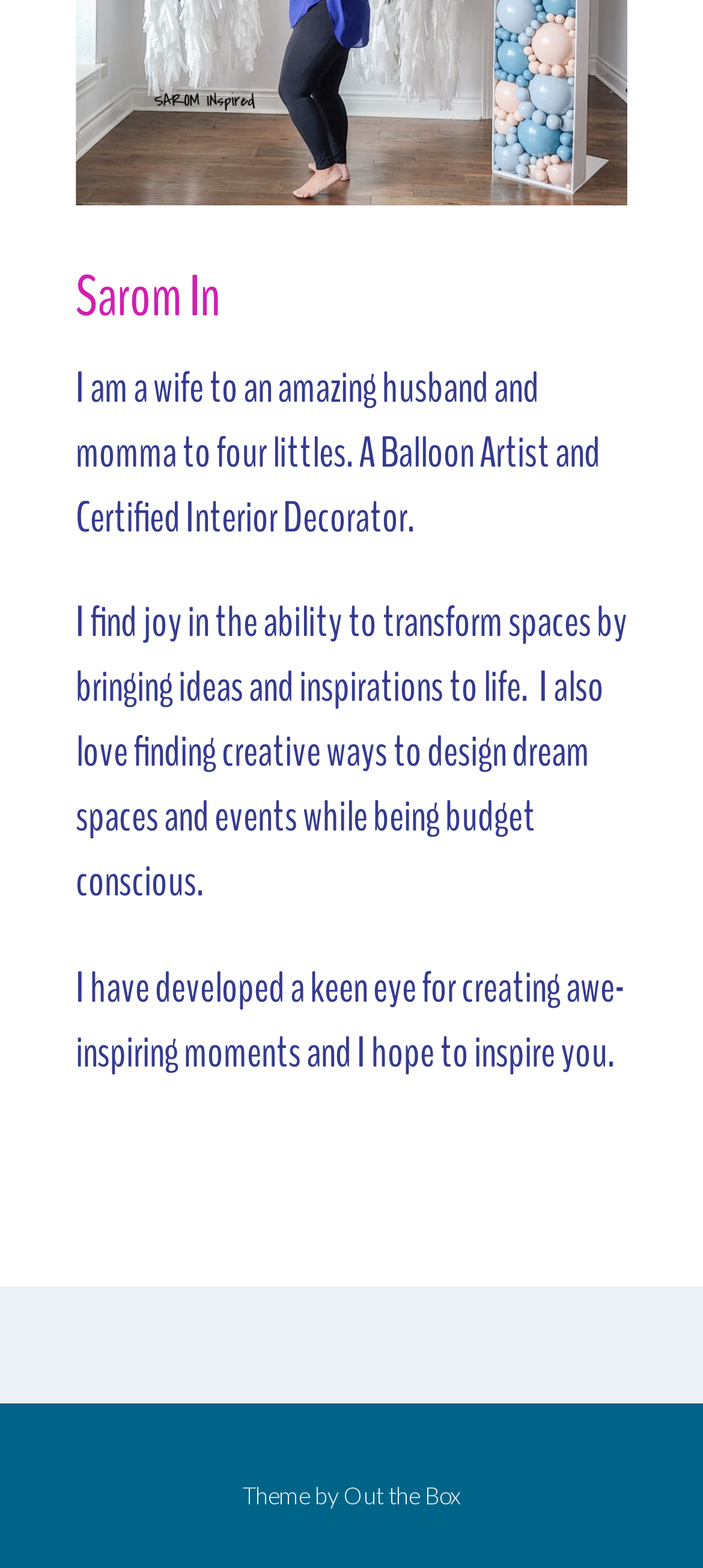Identify the bounding box coordinates of the HTML element based on this description: "Out the Box".

[0.488, 0.945, 0.655, 0.963]